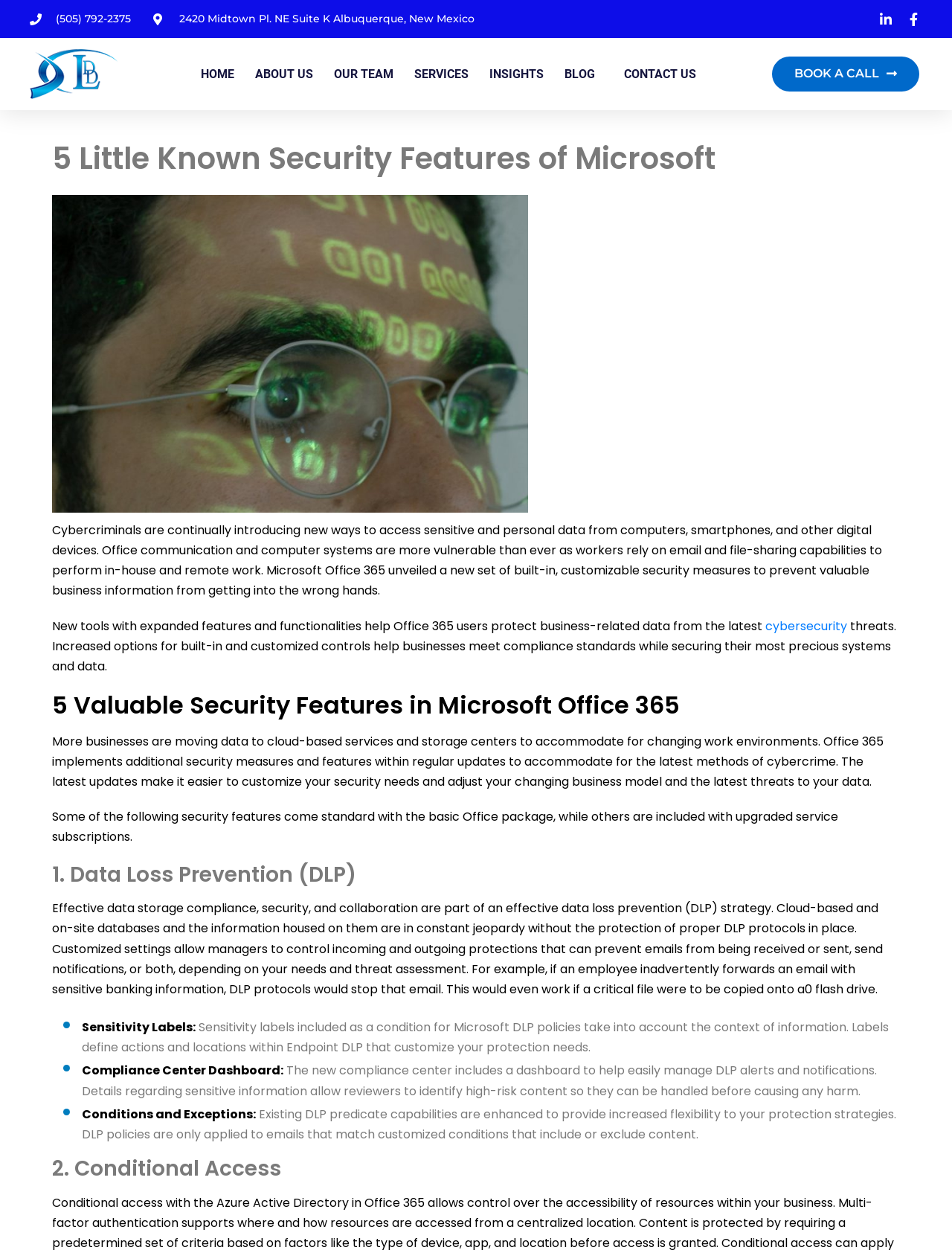Determine the bounding box coordinates of the UI element described by: "Blog".

[0.593, 0.046, 0.625, 0.073]